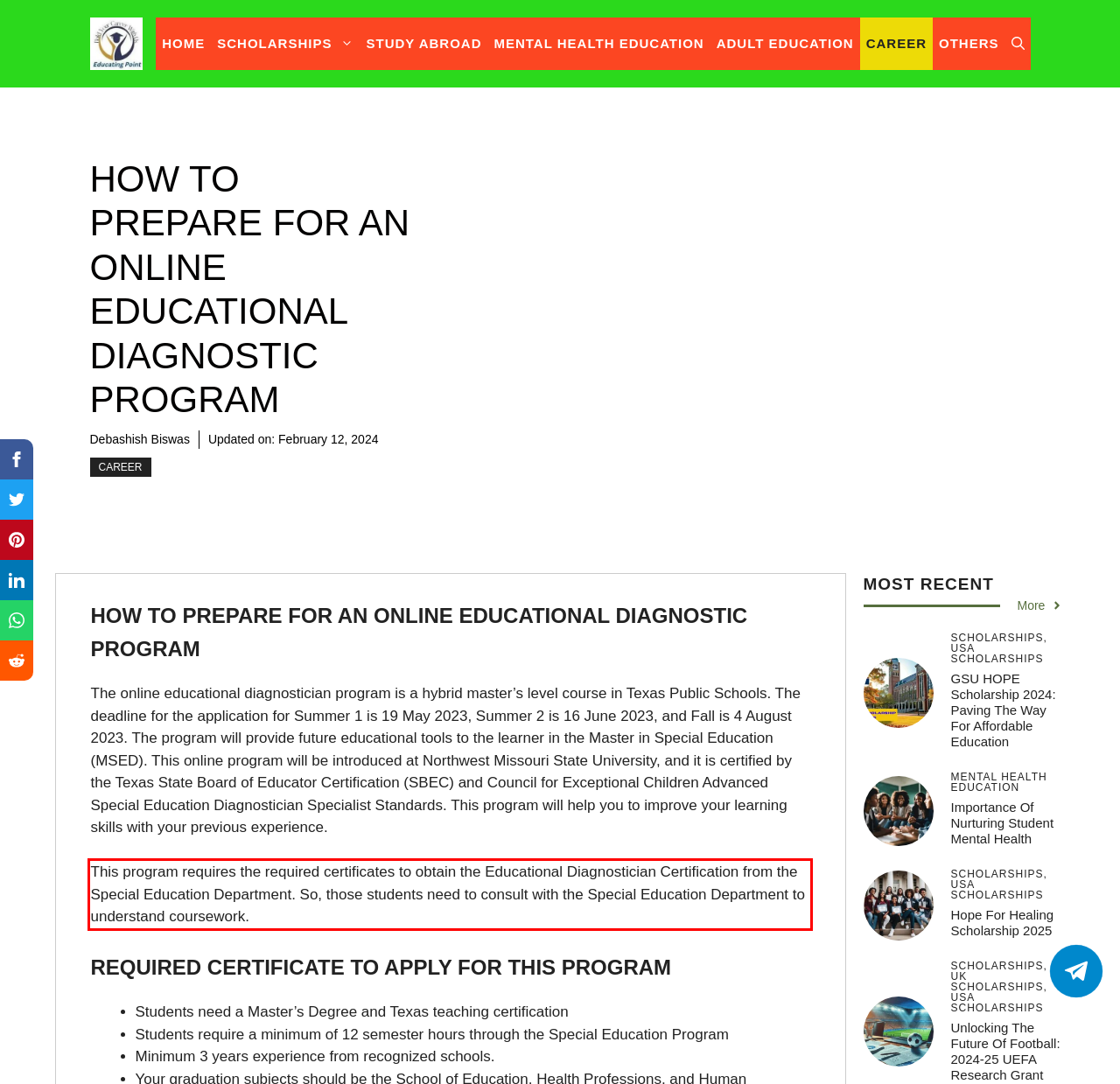Identify the text within the red bounding box on the webpage screenshot and generate the extracted text content.

This program requires the required certificates to obtain the Educational Diagnostician Certification from the Special Education Department. So, those students need to consult with the Special Education Department to understand coursework.